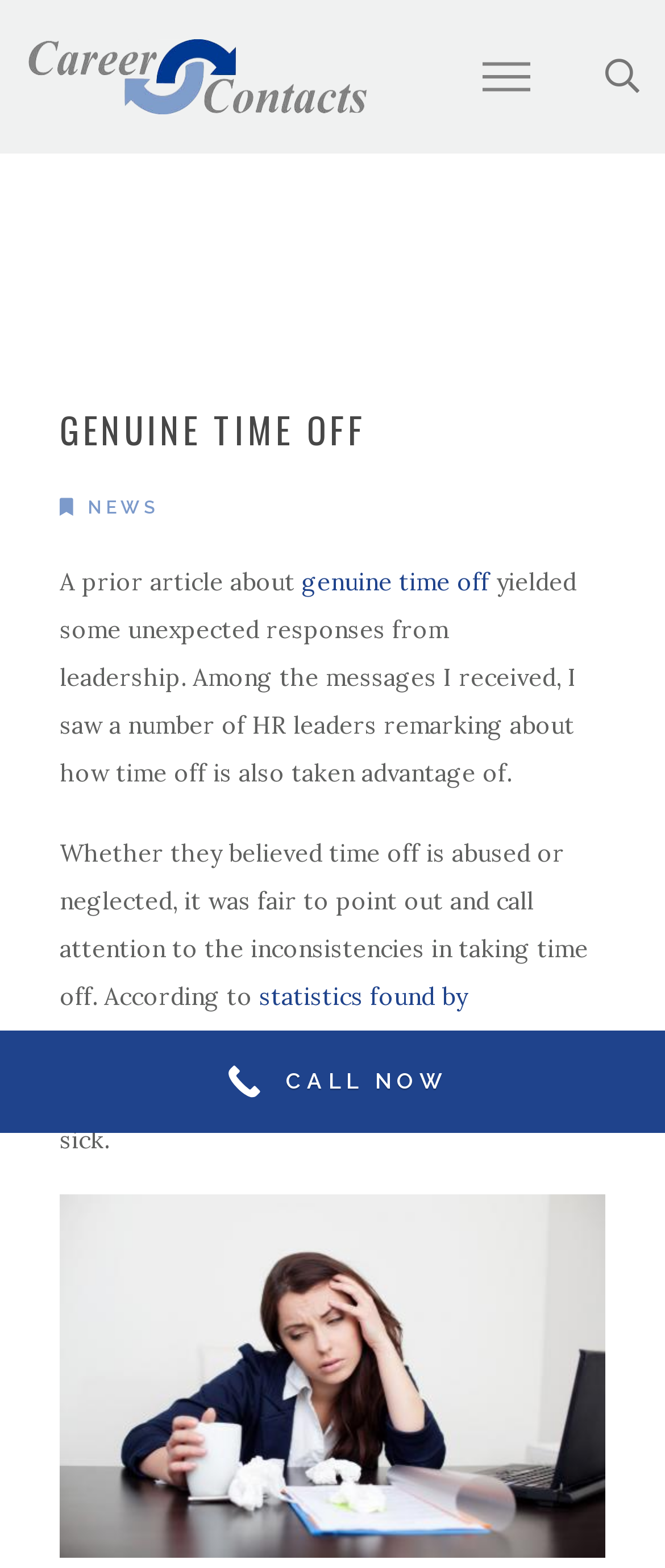Identify the bounding box of the HTML element described as: "call now".

[0.0, 0.657, 1.0, 0.723]